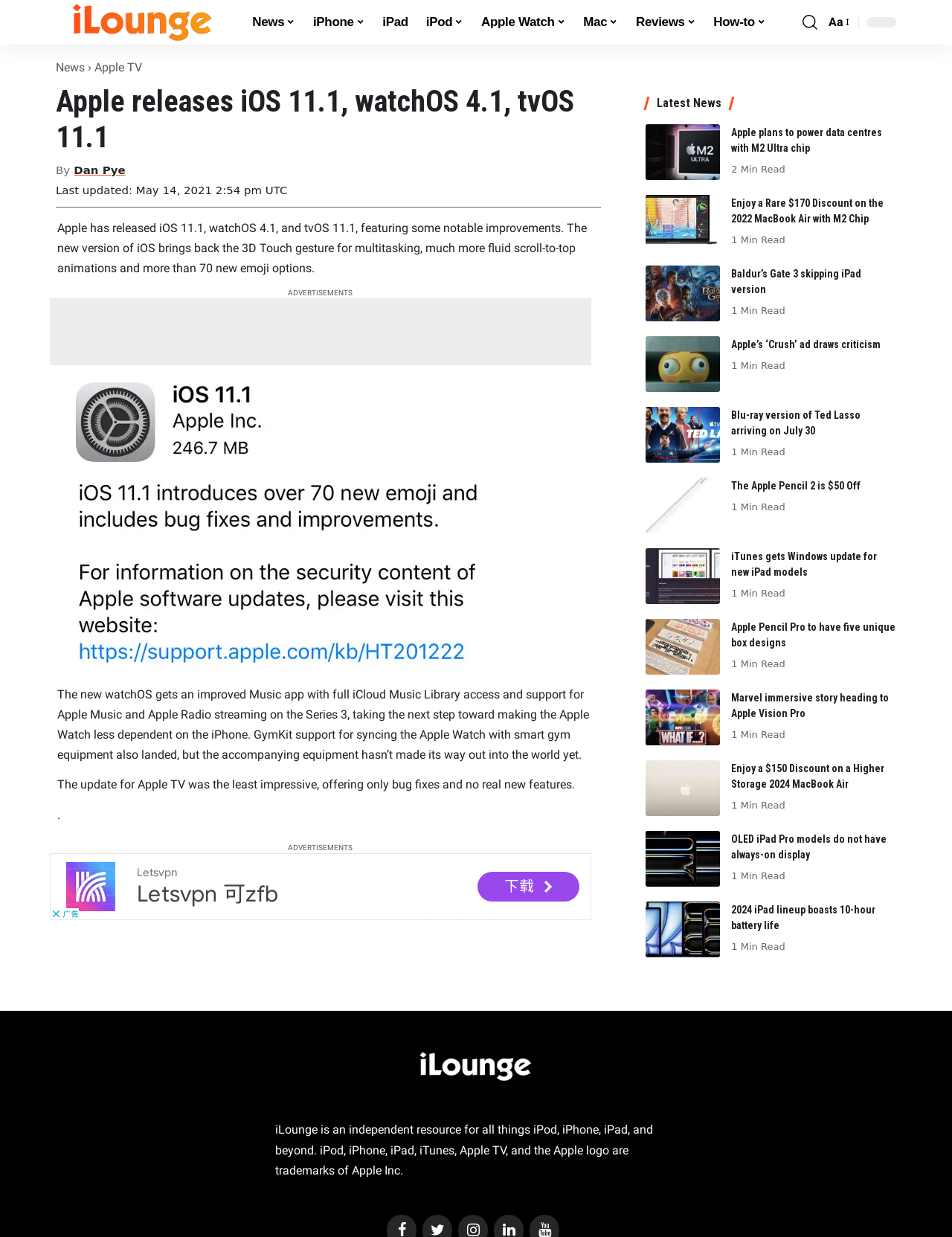Please provide a one-word or short phrase answer to the question:
What is the category of the article 'Apple plans to power data centres with M2 Ultra chip'?

News